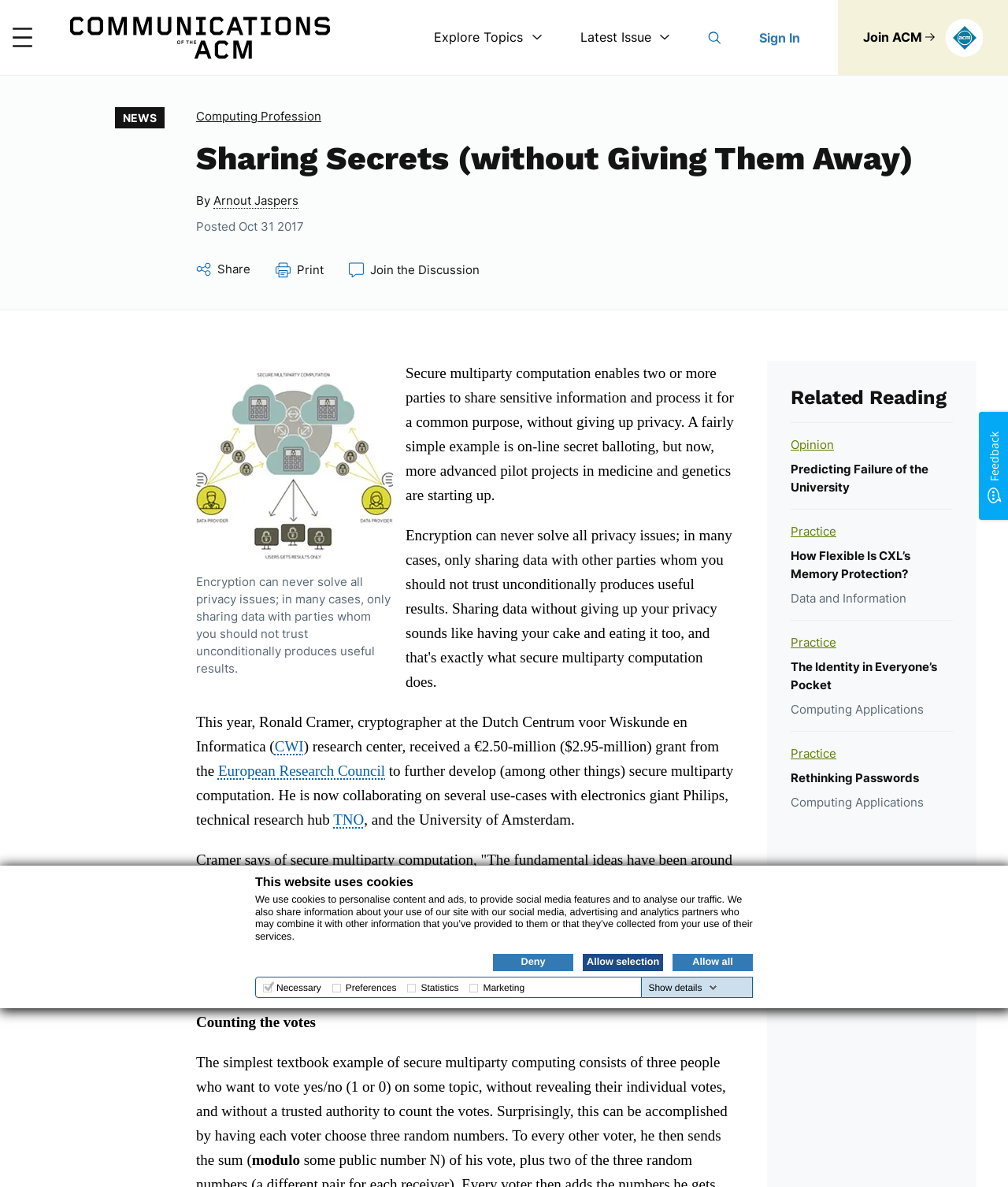Please determine the bounding box coordinates, formatted as (top-left x, top-left y, bottom-right x, bottom-right y), with all values as floating point numbers between 0 and 1. Identify the bounding box of the region described as: June 2021

None